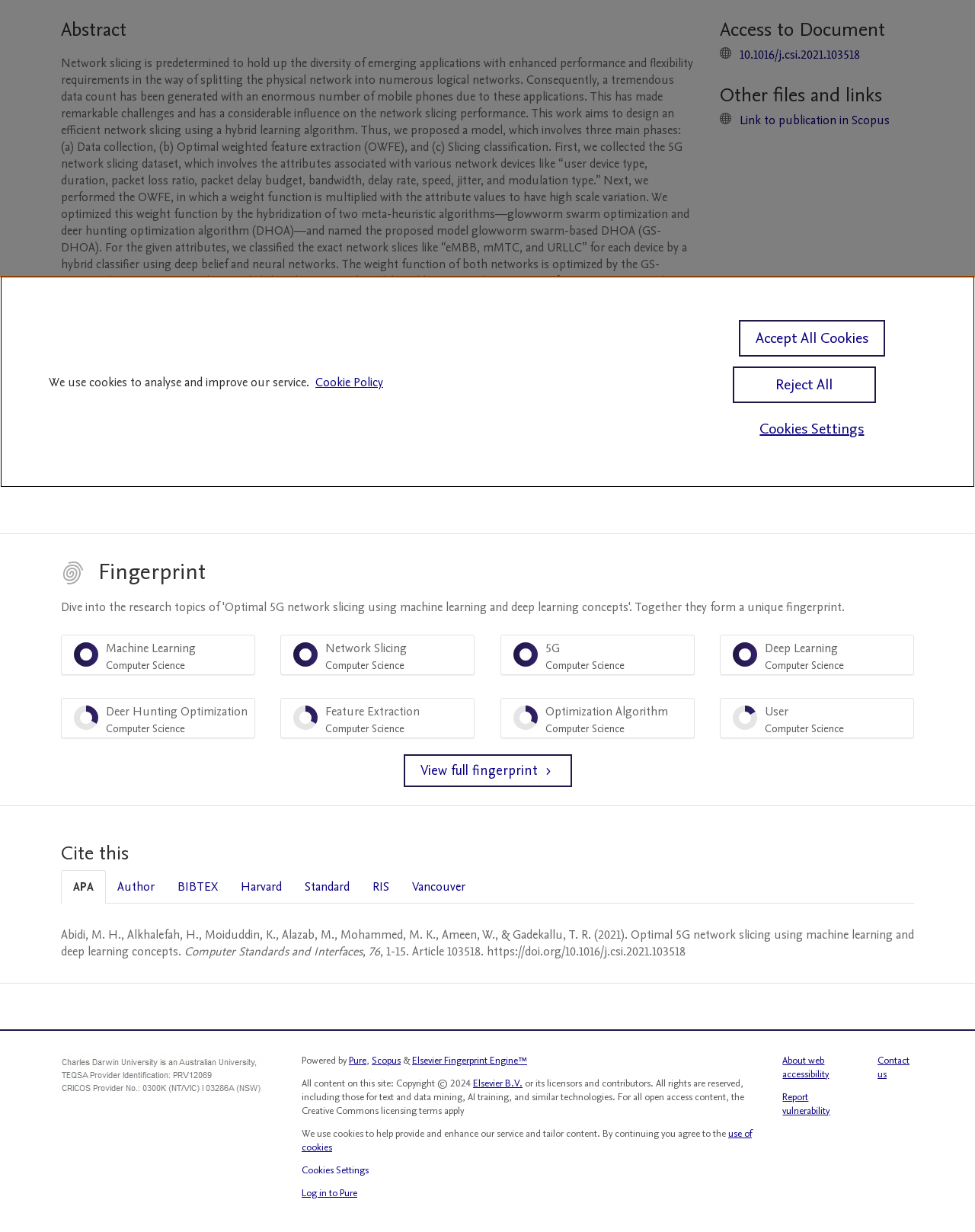Given the element description User Computer Science 16%, specify the bounding box coordinates of the corresponding UI element in the format (top-left x, top-left y, bottom-right x, bottom-right y). All values must be between 0 and 1.

[0.738, 0.567, 0.938, 0.6]